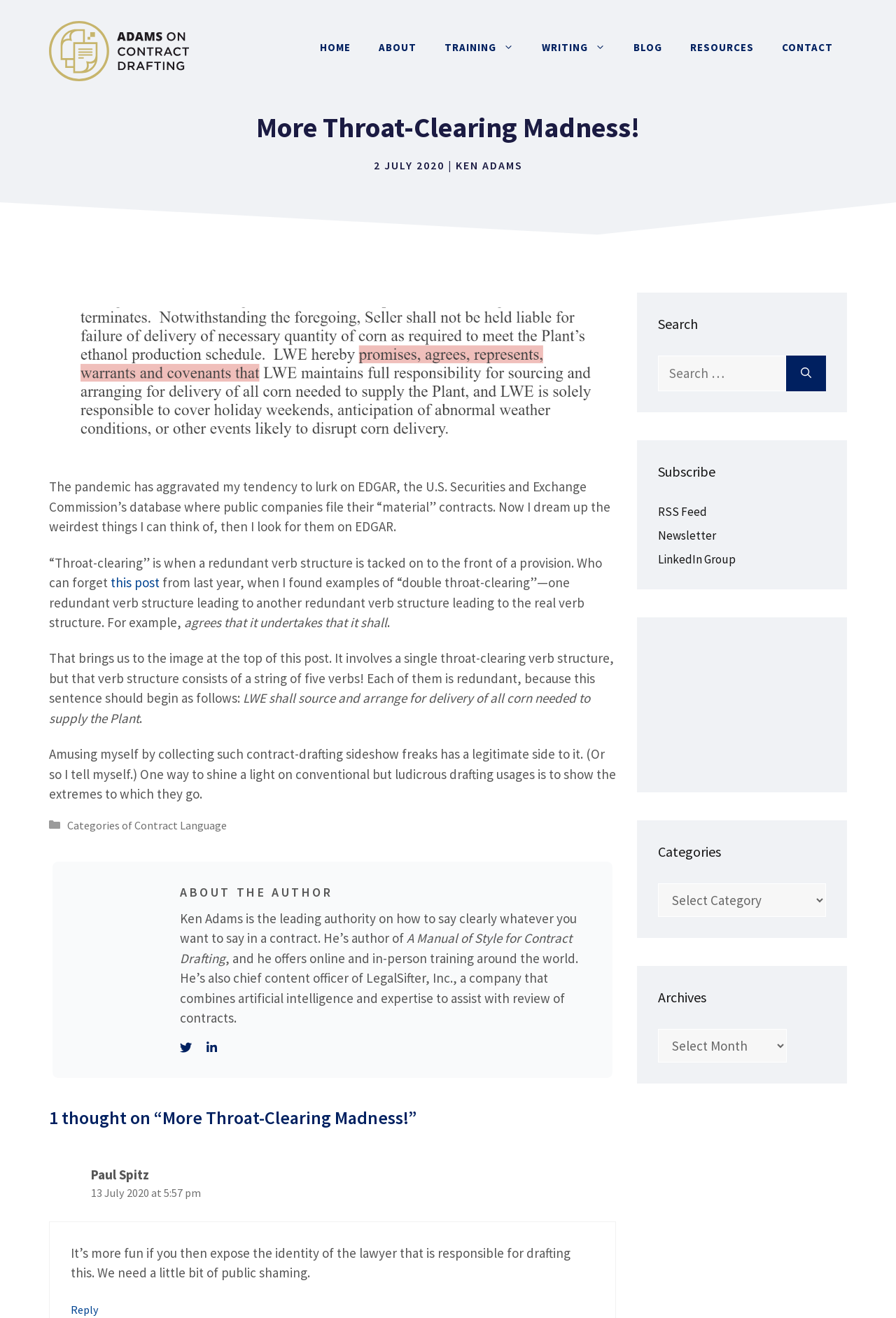Please identify the bounding box coordinates of the area that needs to be clicked to fulfill the following instruction: "Read the article by Ken Adams."

[0.055, 0.233, 0.688, 0.341]